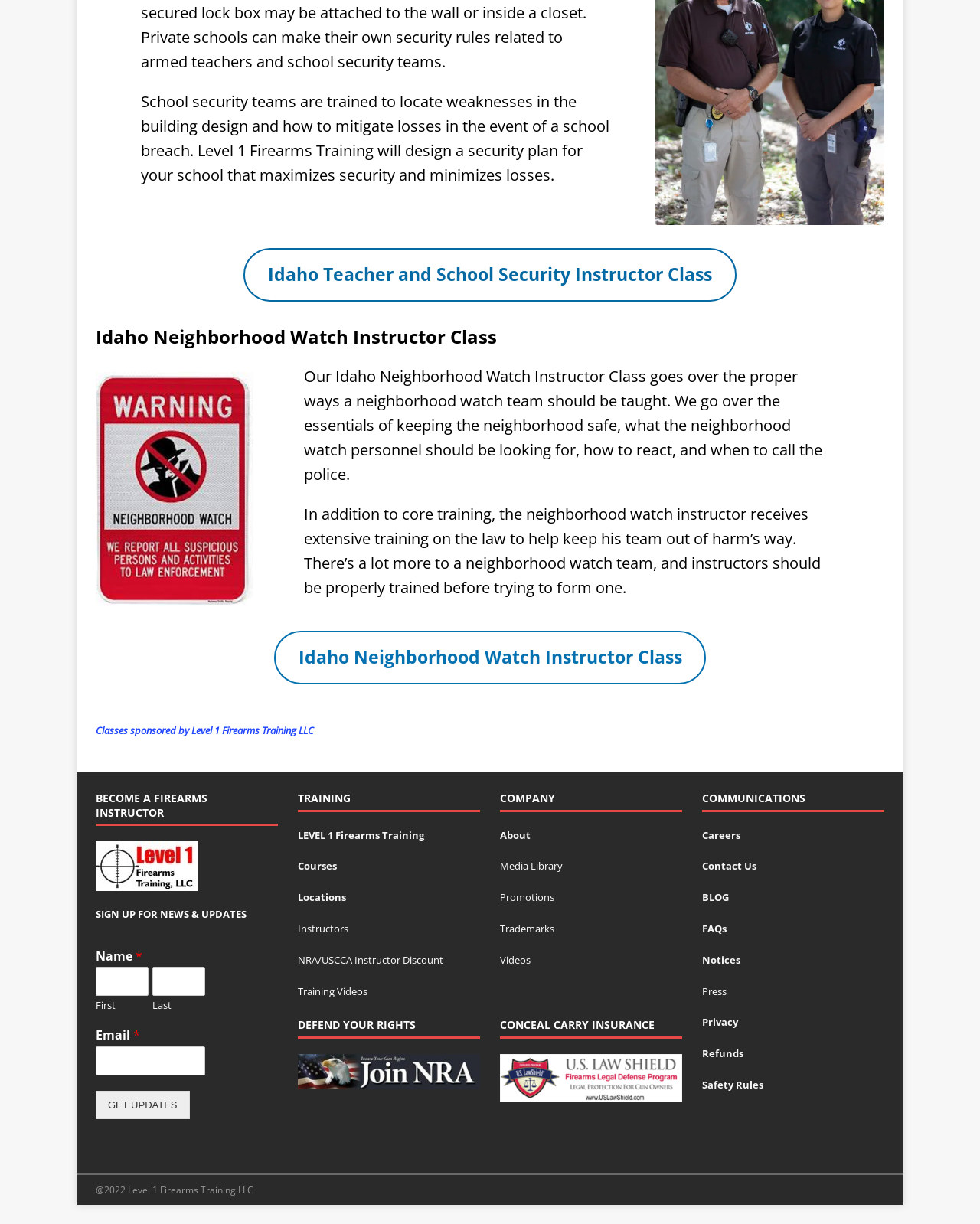Determine the bounding box coordinates for the region that must be clicked to execute the following instruction: "Click the 'GET UPDATES' button".

[0.098, 0.891, 0.193, 0.914]